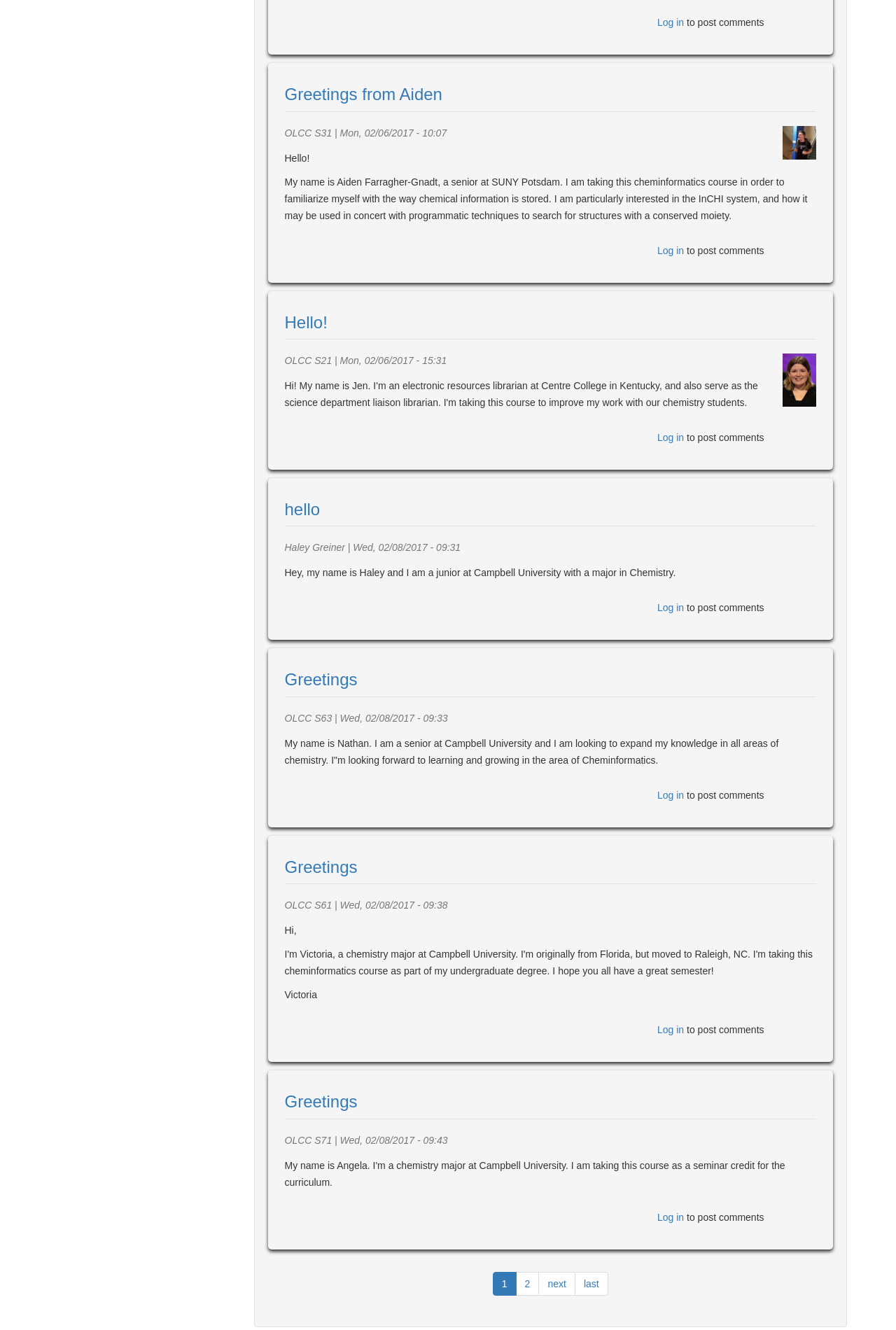Indicate the bounding box coordinates of the element that must be clicked to execute the instruction: "View the post 'Greetings from Aiden'". The coordinates should be given as four float numbers between 0 and 1, i.e., [left, top, right, bottom].

[0.318, 0.064, 0.494, 0.078]